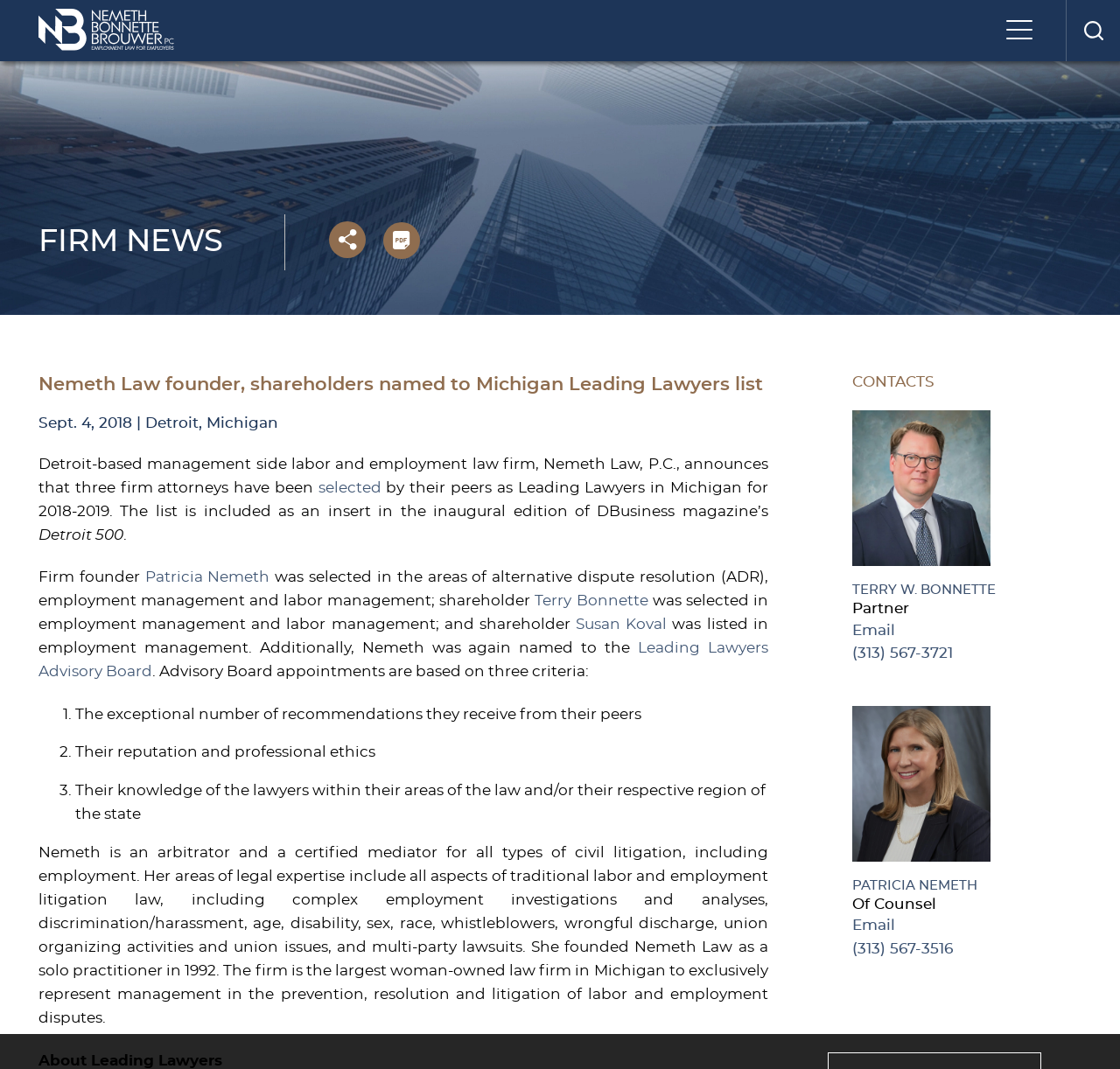Identify and provide the text of the main header on the webpage.

Nemeth Law founder, shareholders named to Michigan Leading Lawyers list